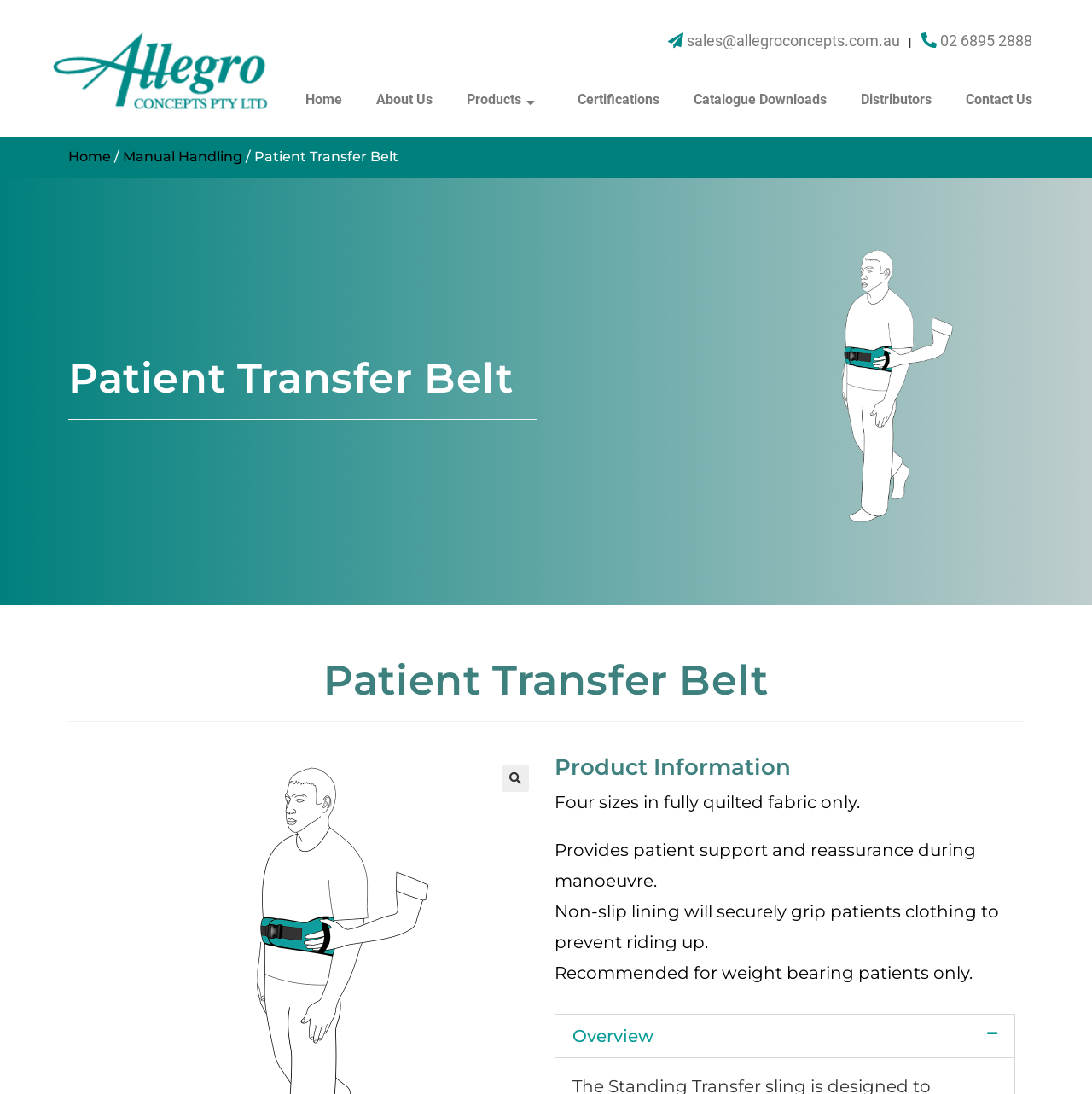Reply to the question with a brief word or phrase: What is the purpose of the non-slip lining?

To prevent riding up